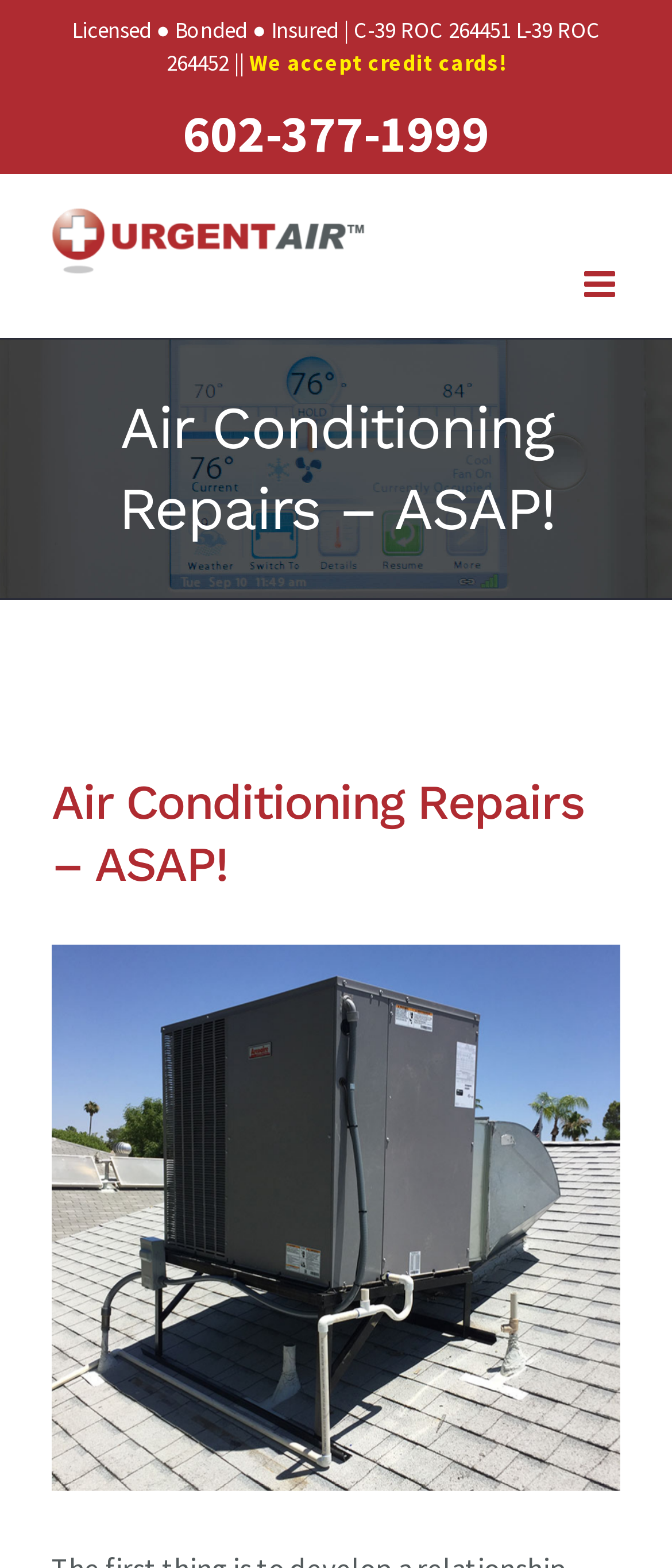Create a detailed summary of the webpage's content and design.

The webpage appears to be about air conditioning repairs, with a focus on establishing a relationship with a repair company before an emergency arises. 

At the top of the page, there is a header section that contains a logo, "Urgent Air Logo", which is positioned on the left side. To the right of the logo, there is a secondary menu with a phone number, "602-377-1999". 

Below the header section, there is a prominent heading that reads "Air Conditioning Repairs – ASAP!" which takes up a significant portion of the page. This heading is divided into two parts, with the top part being larger and more prominent. 

On the top-right side of the page, there is a link to toggle a mobile menu, which is currently not expanded. 

In the middle of the page, there is a section that highlights the company's credentials, including being "Licensed ● Bonded ● Insured" with specific ROC numbers. Below this, there is a notice that the company "accepts credit cards!".

Finally, at the bottom of the page, there is a link to "phoenix-air-conditioner" which appears to be related to air conditioning repairs in Phoenix. This link is accompanied by a smaller text that says "View Larger Image", suggesting that there may be an image associated with this link.